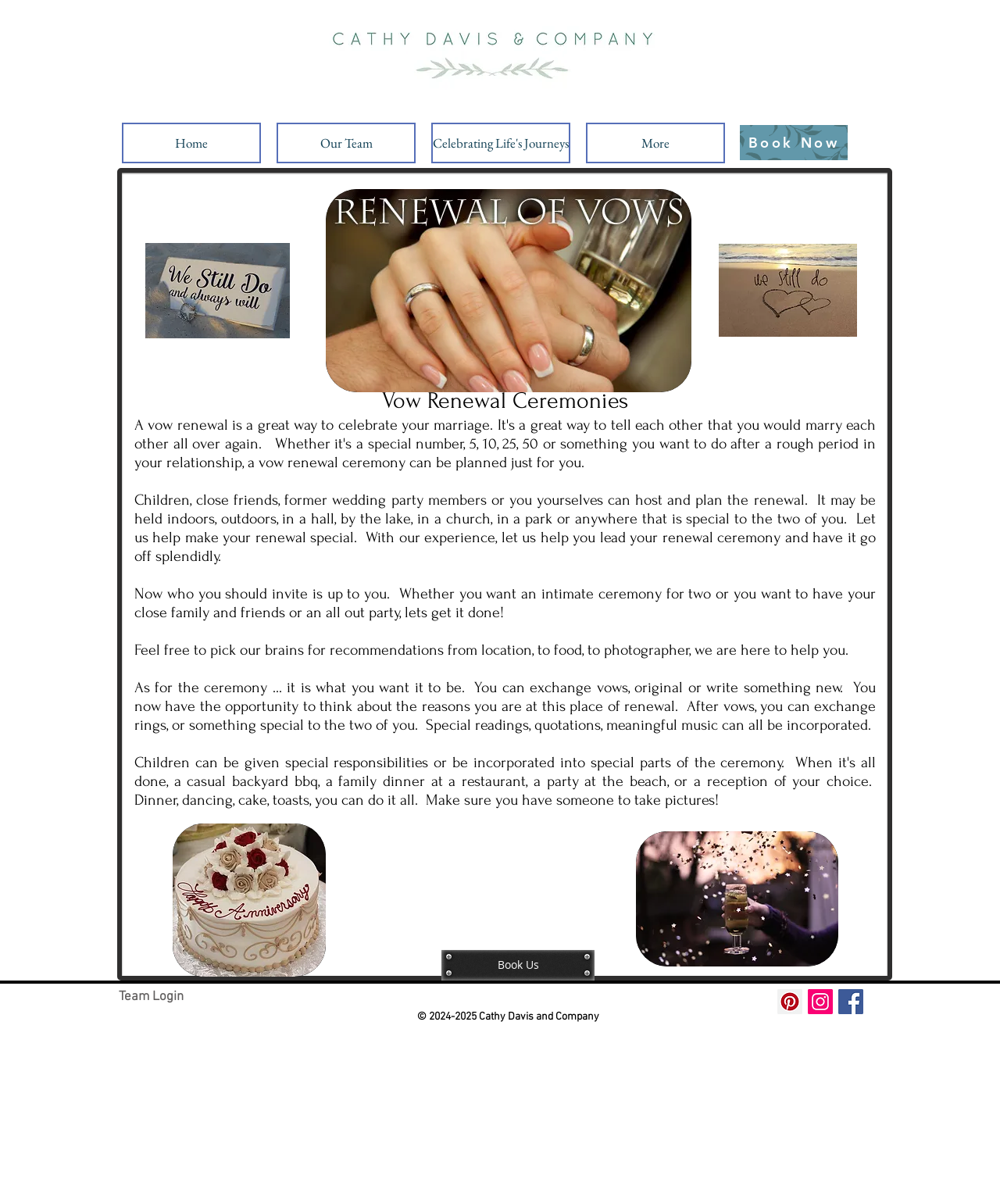How many social media icons are there?
Provide a short answer using one word or a brief phrase based on the image.

3